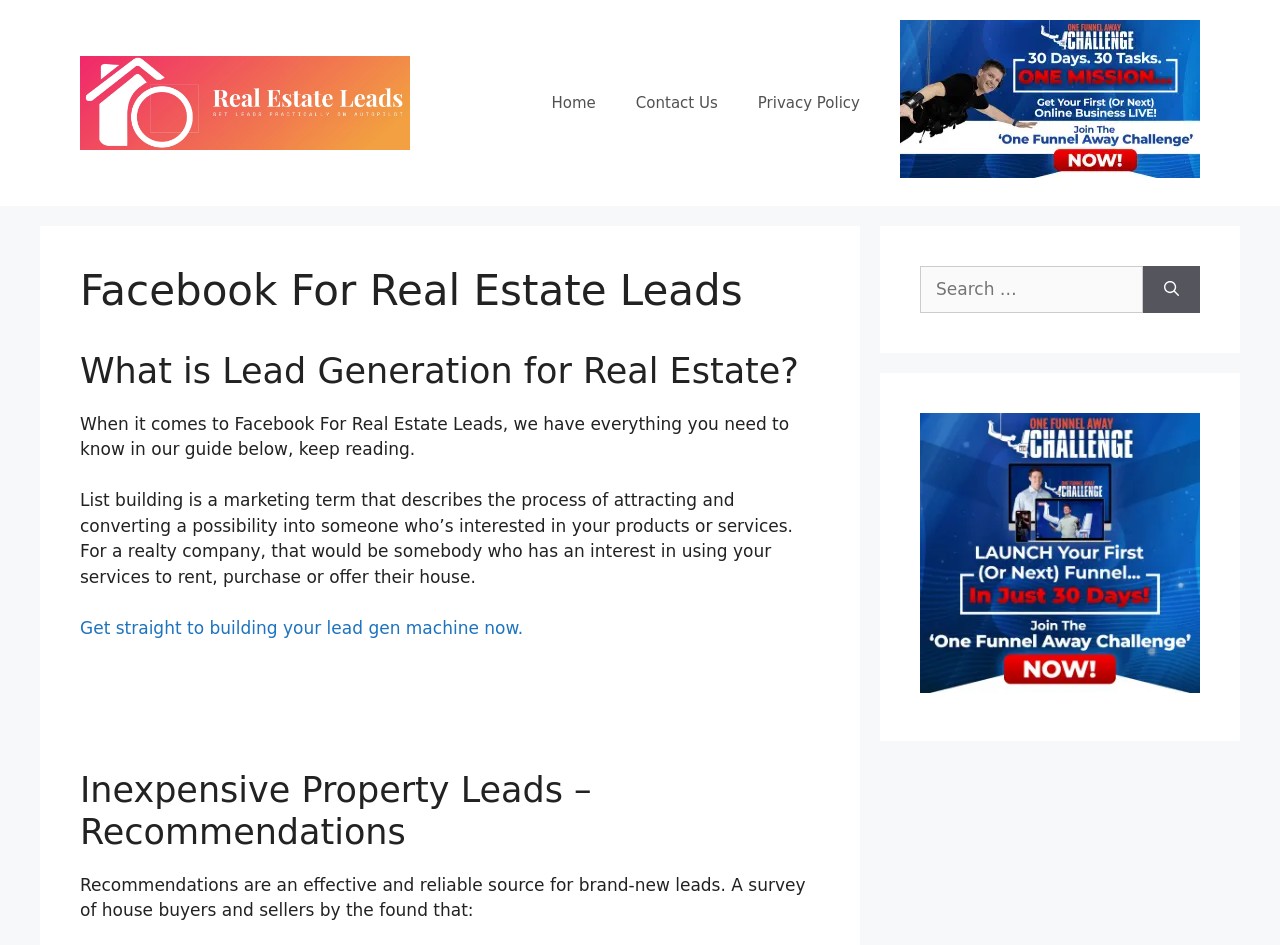Please mark the clickable region by giving the bounding box coordinates needed to complete this instruction: "Click the 'Get straight to building your lead gen machine now' link".

[0.062, 0.654, 0.409, 0.675]